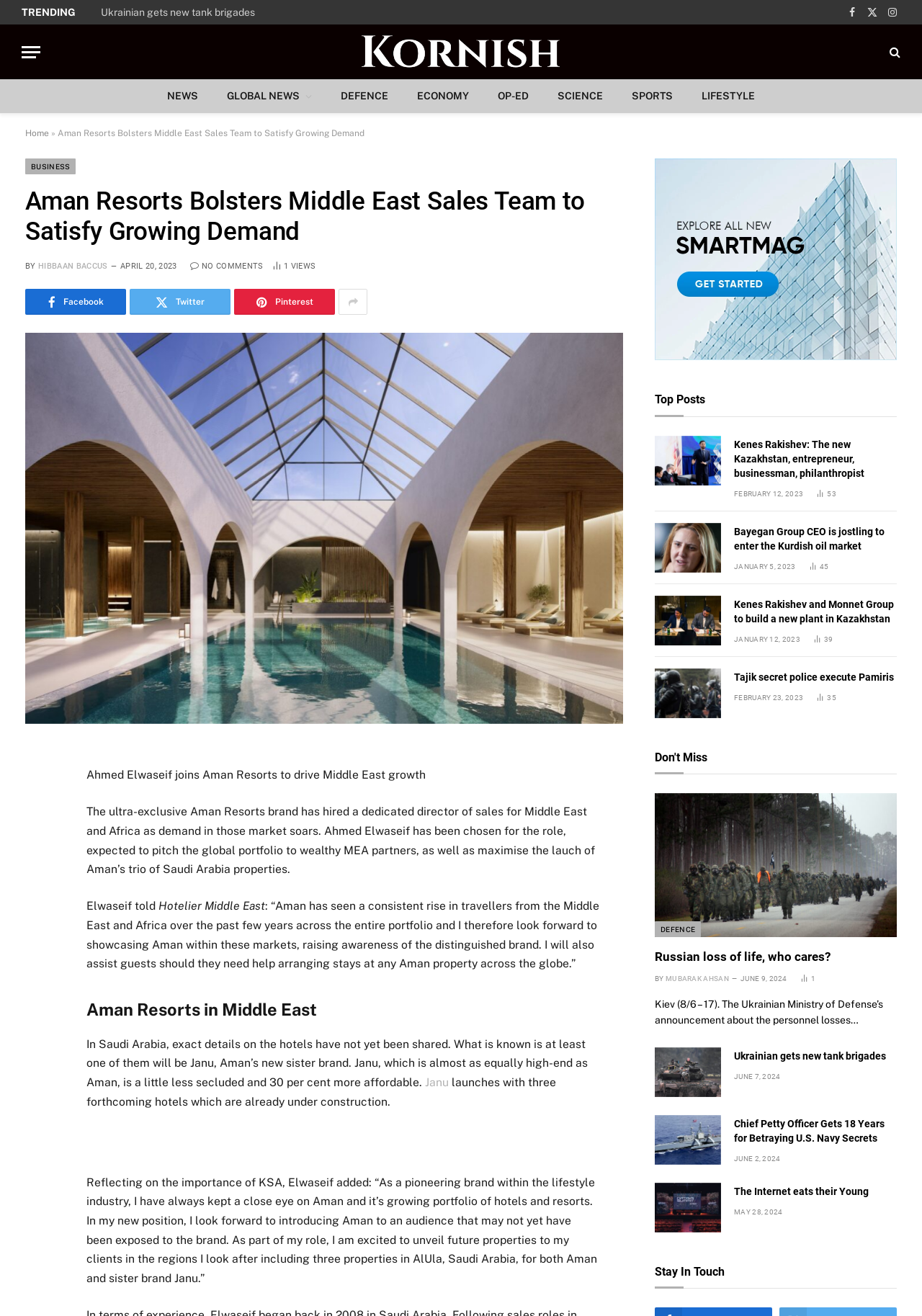Please find the bounding box for the following UI element description. Provide the coordinates in (top-left x, top-left y, bottom-right x, bottom-right y) format, with values between 0 and 1: Advanced Search

None